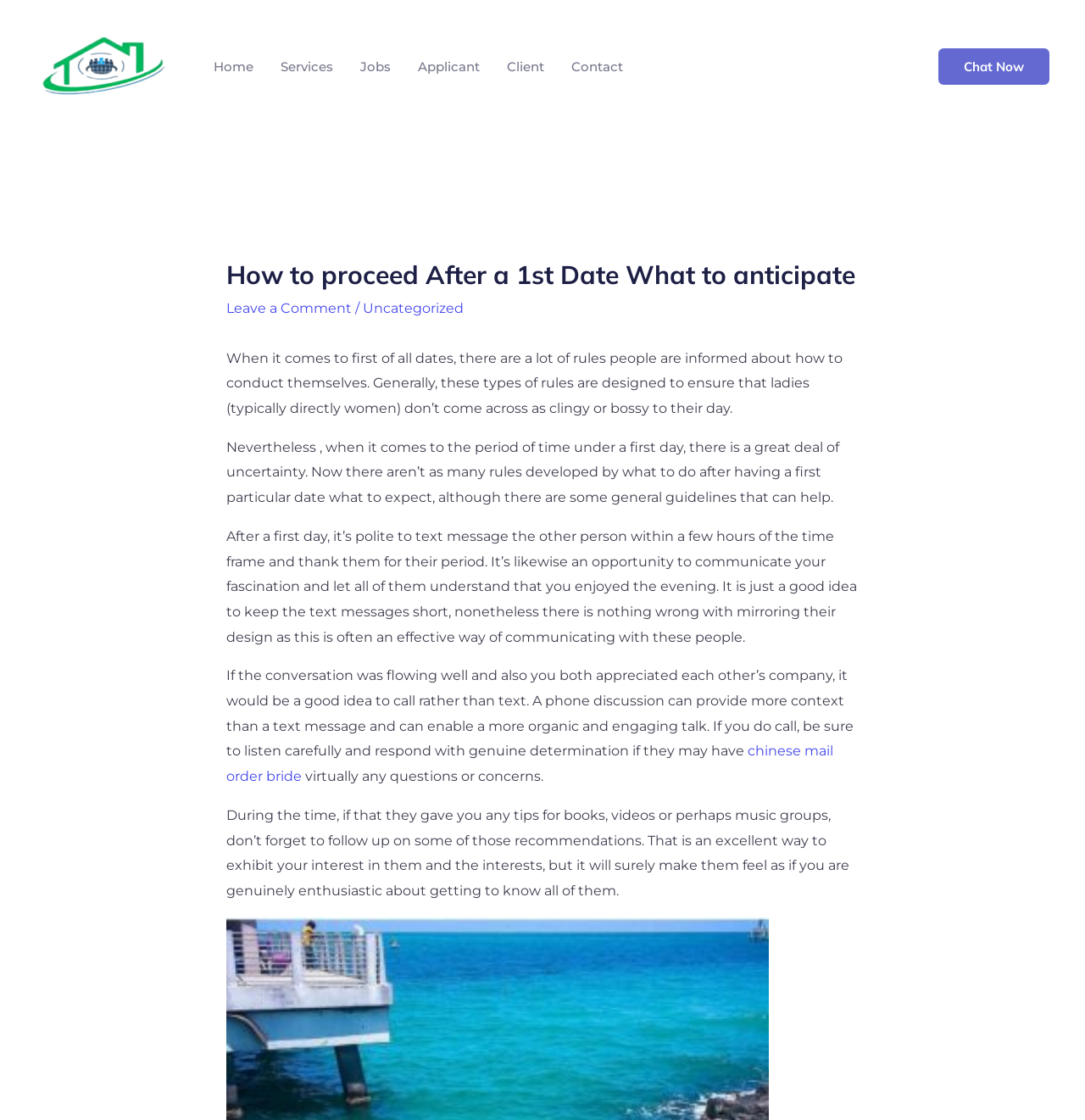What to do with book or music recommendations?
Refer to the screenshot and answer in one word or phrase.

Follow up on them